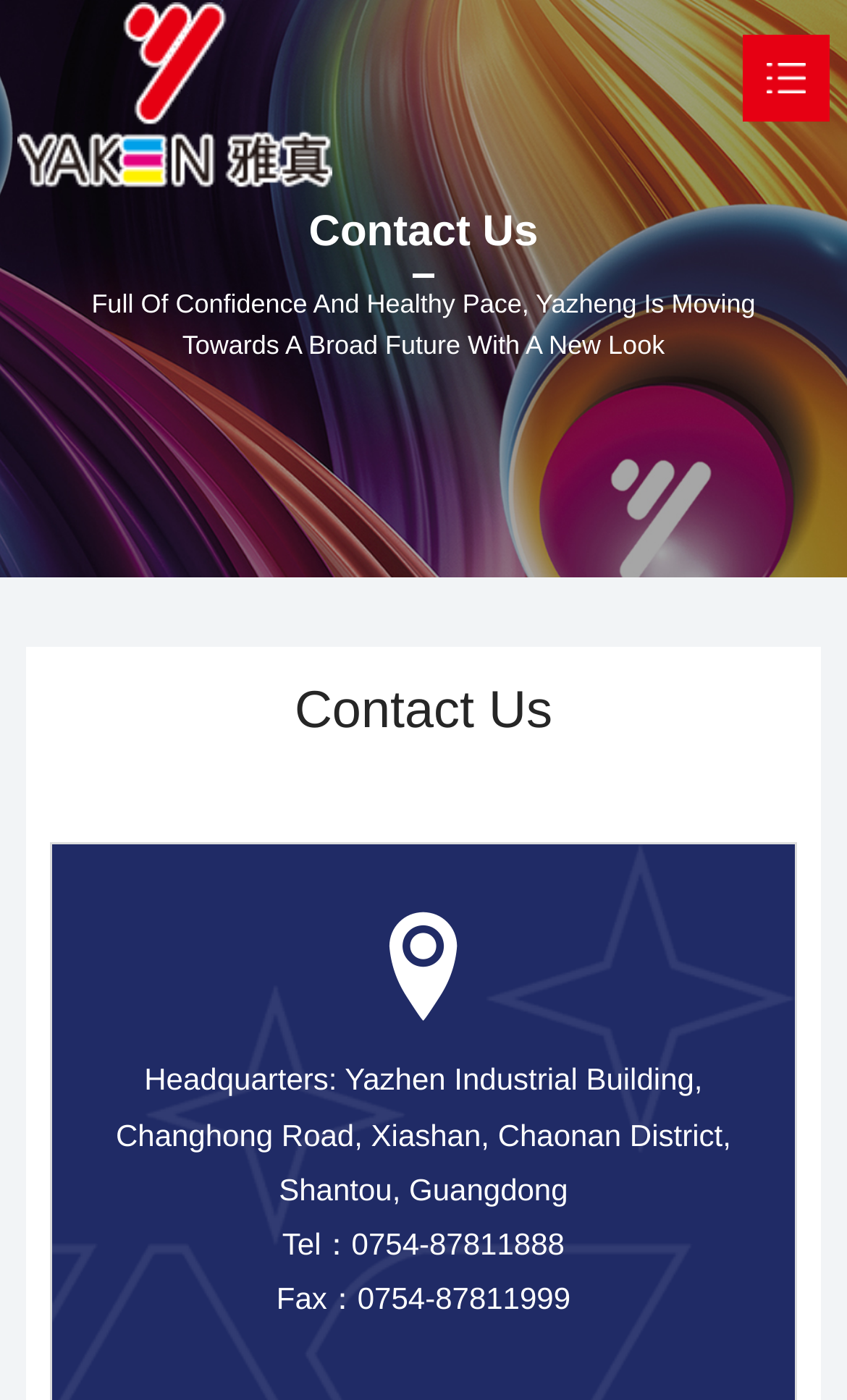What are the main sections of the website?
Using the information from the image, answer the question thoroughly.

The main sections of the website can be found in the top navigation bar, where each section is represented by a heading element and a corresponding link. These sections provide different types of information about the company and its products.